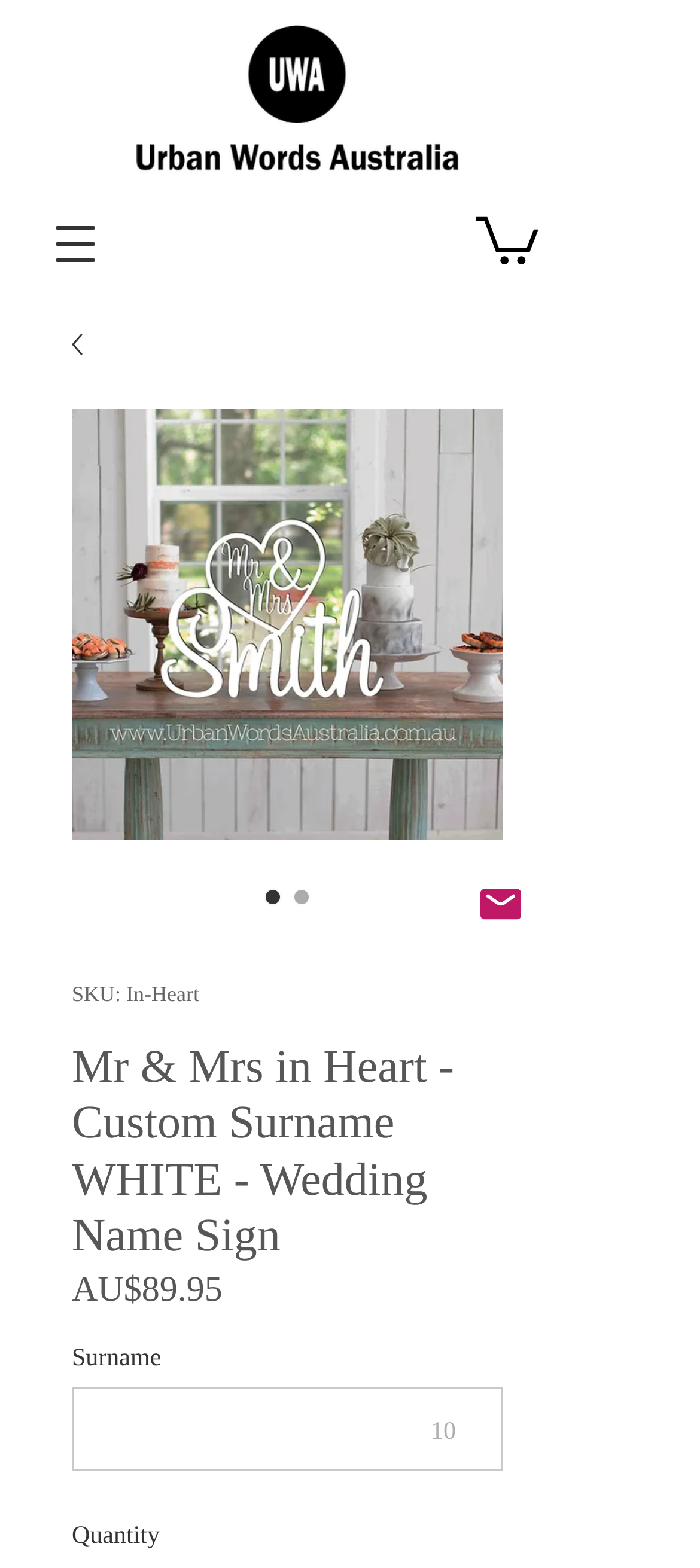What is the price of the wedding name sign?
Based on the image, give a concise answer in the form of a single word or short phrase.

AU$89.95